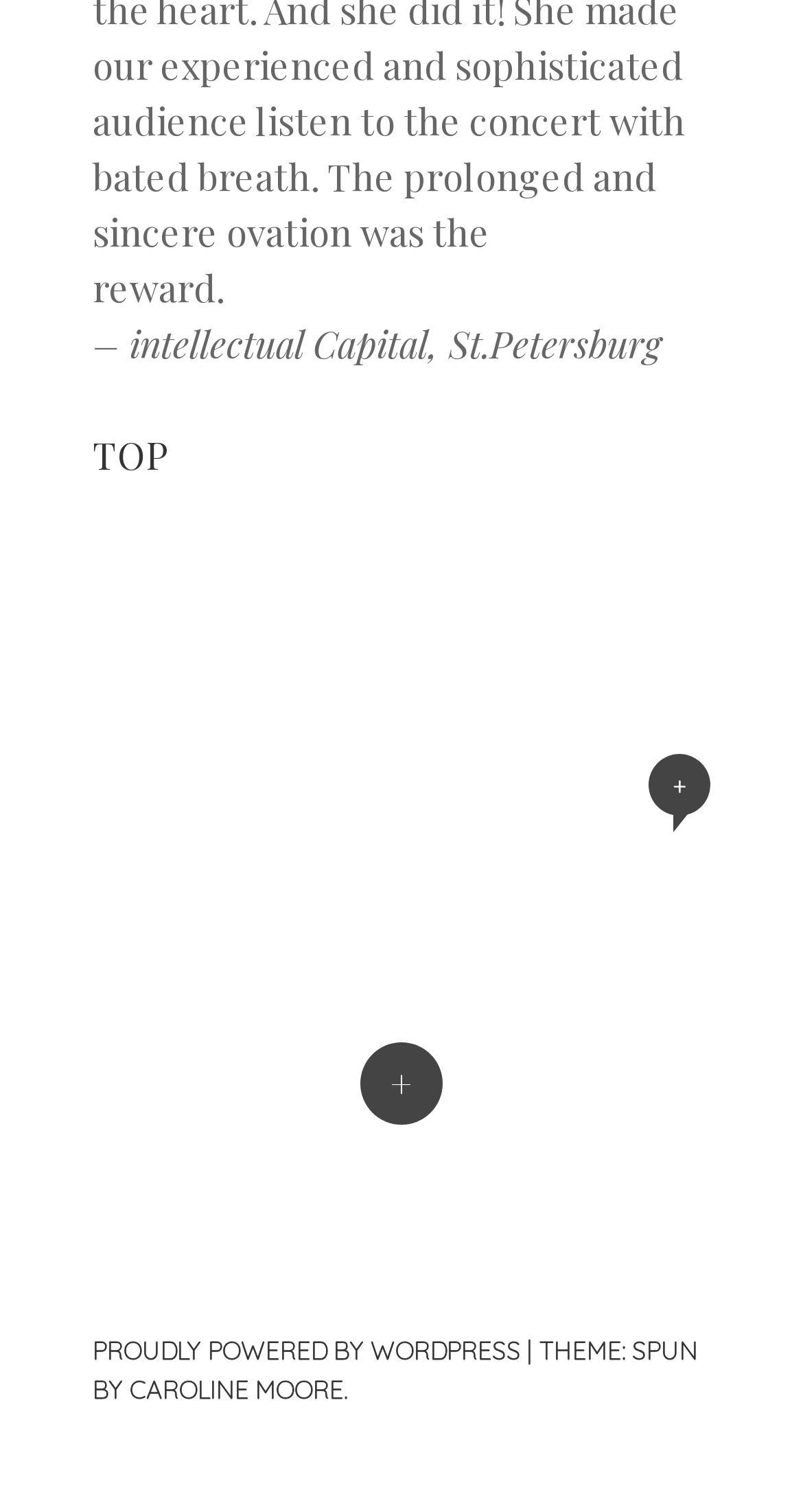Using the webpage screenshot, find the UI element described by +. Provide the bounding box coordinates in the format (top-left x, top-left y, bottom-right x, bottom-right y), ensuring all values are floating point numbers between 0 and 1.

[0.808, 0.498, 0.885, 0.539]